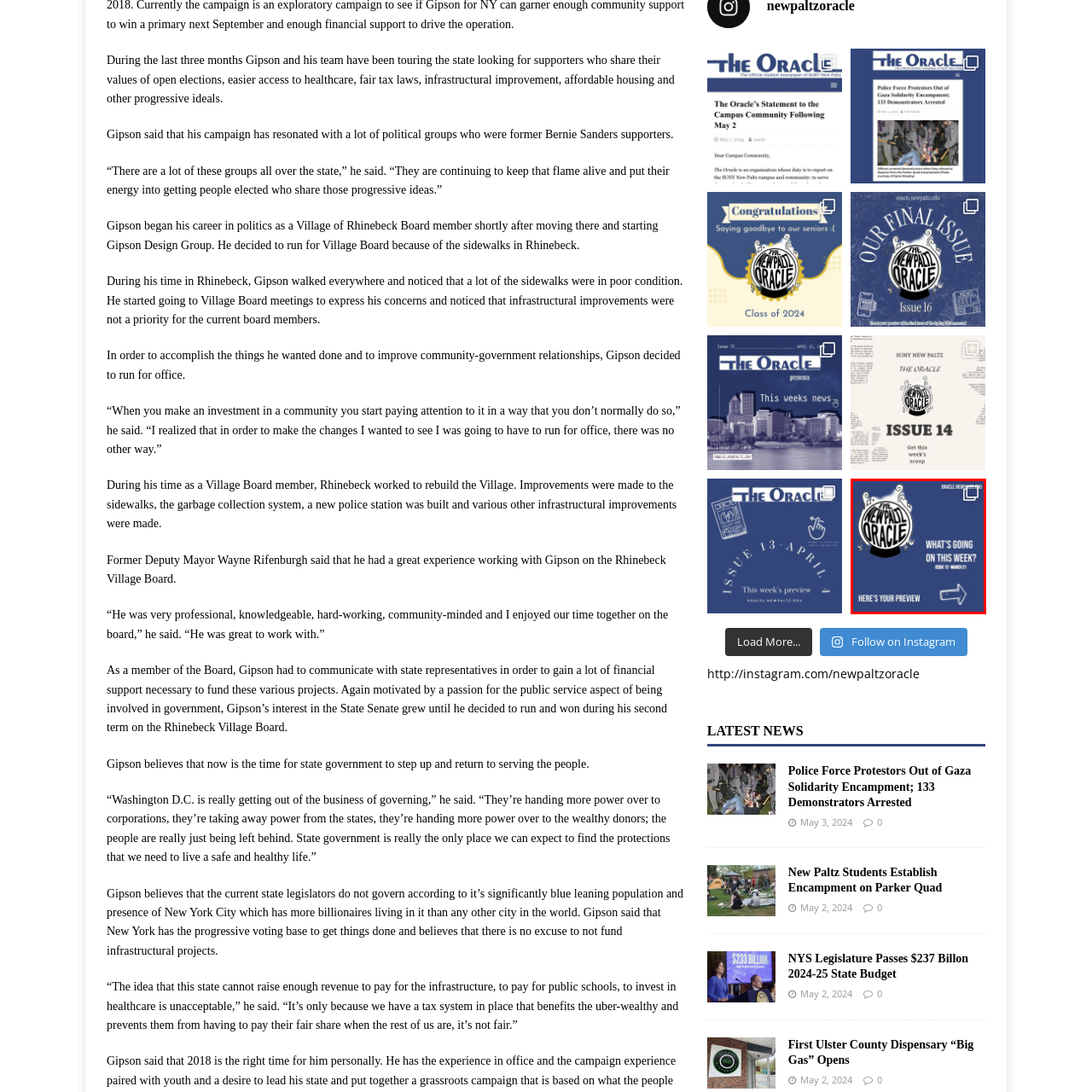View the area enclosed by the red box, What is the purpose of the arrow graphic? Respond using one word or phrase.

To suggest movement or direction